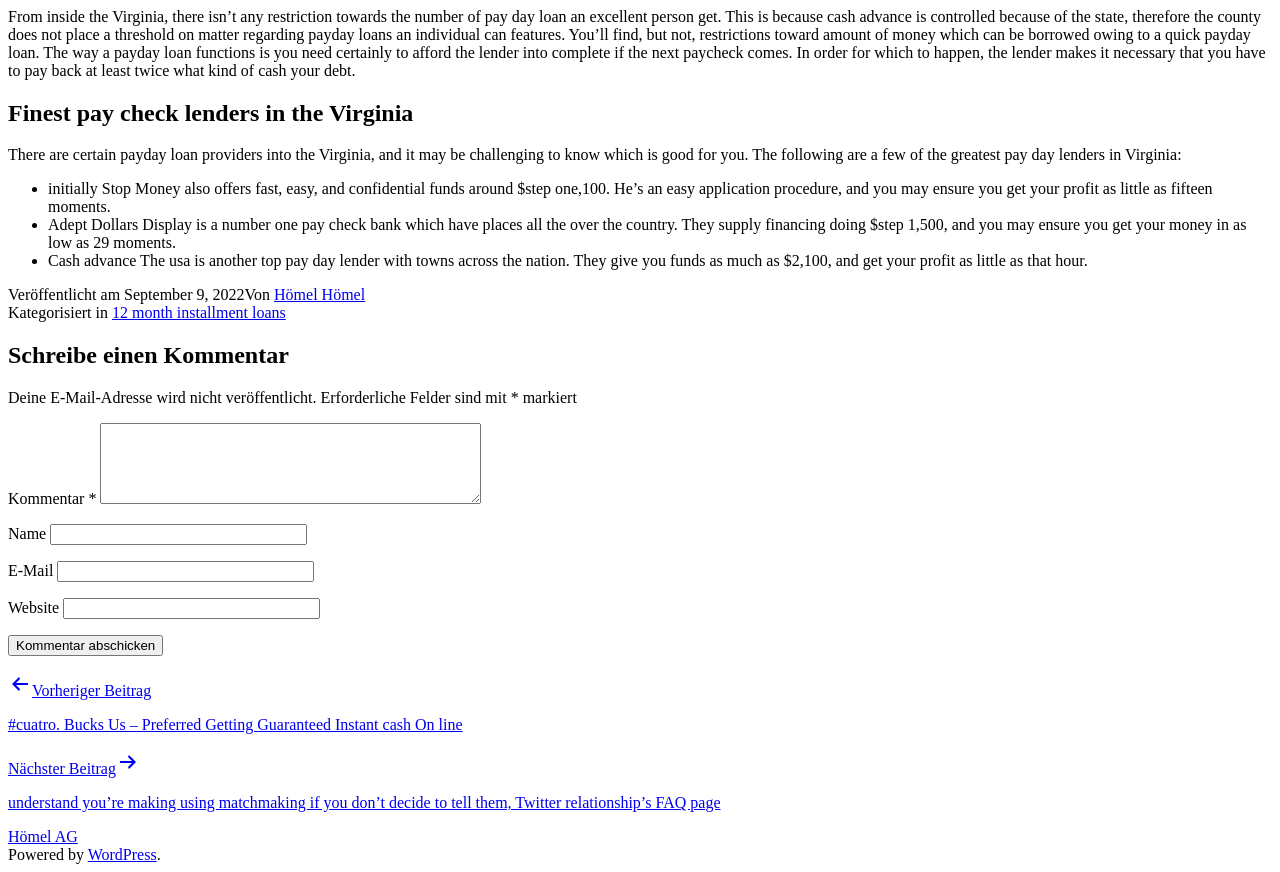Using the description: "Reality Show", determine the UI element's bounding box coordinates. Ensure the coordinates are in the format of four float numbers between 0 and 1, i.e., [left, top, right, bottom].

None